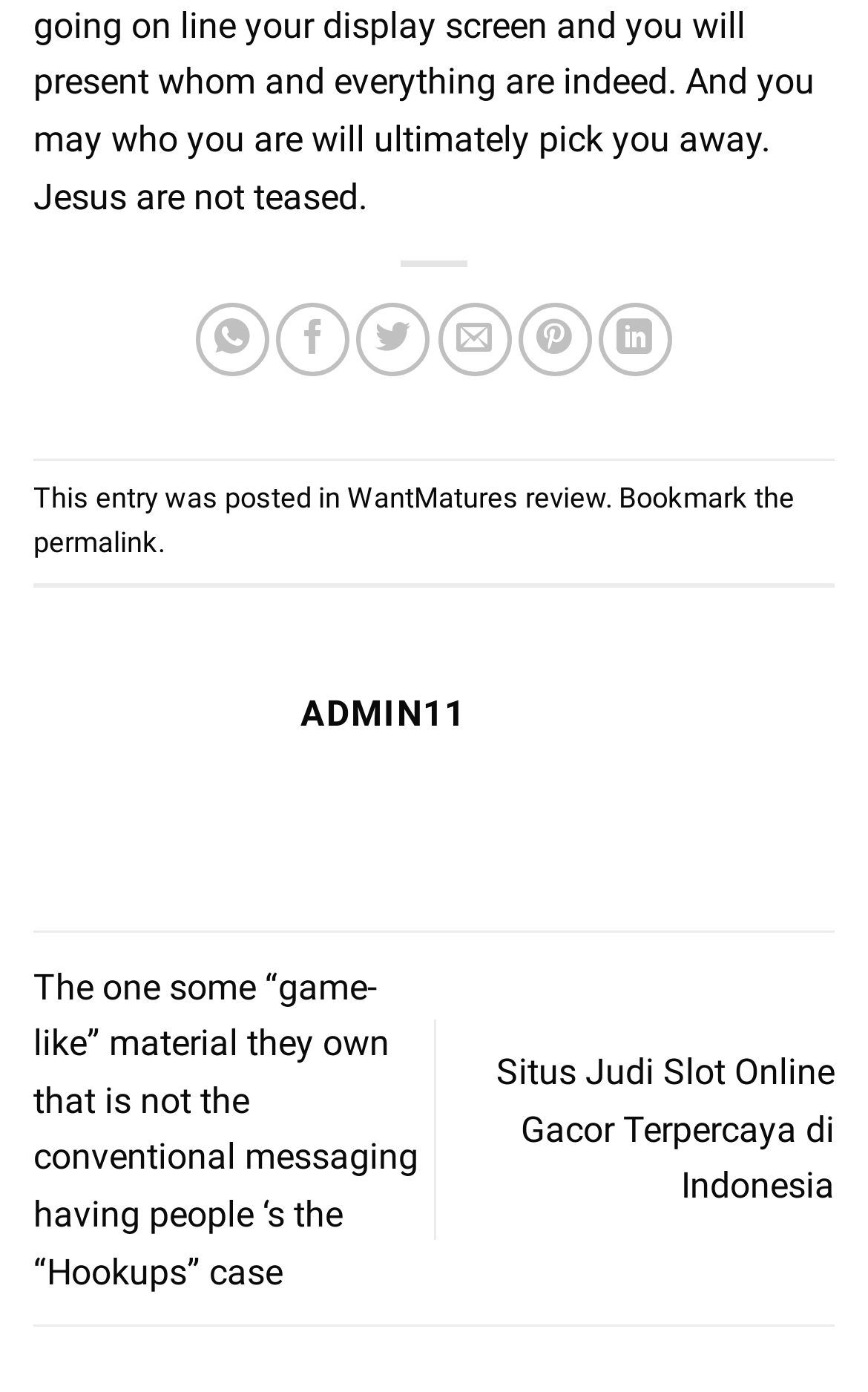How many external links are there in the main content?
Provide a comprehensive and detailed answer to the question.

I examined the main content section of the webpage and found two external links: 'The one some “game-like” material they own that is not the conventional messaging having people ‘s the “Hookups” case' and 'Situs Judi Slot Online Gacor Terpercaya di Indonesia'. There are 2 external links in total.